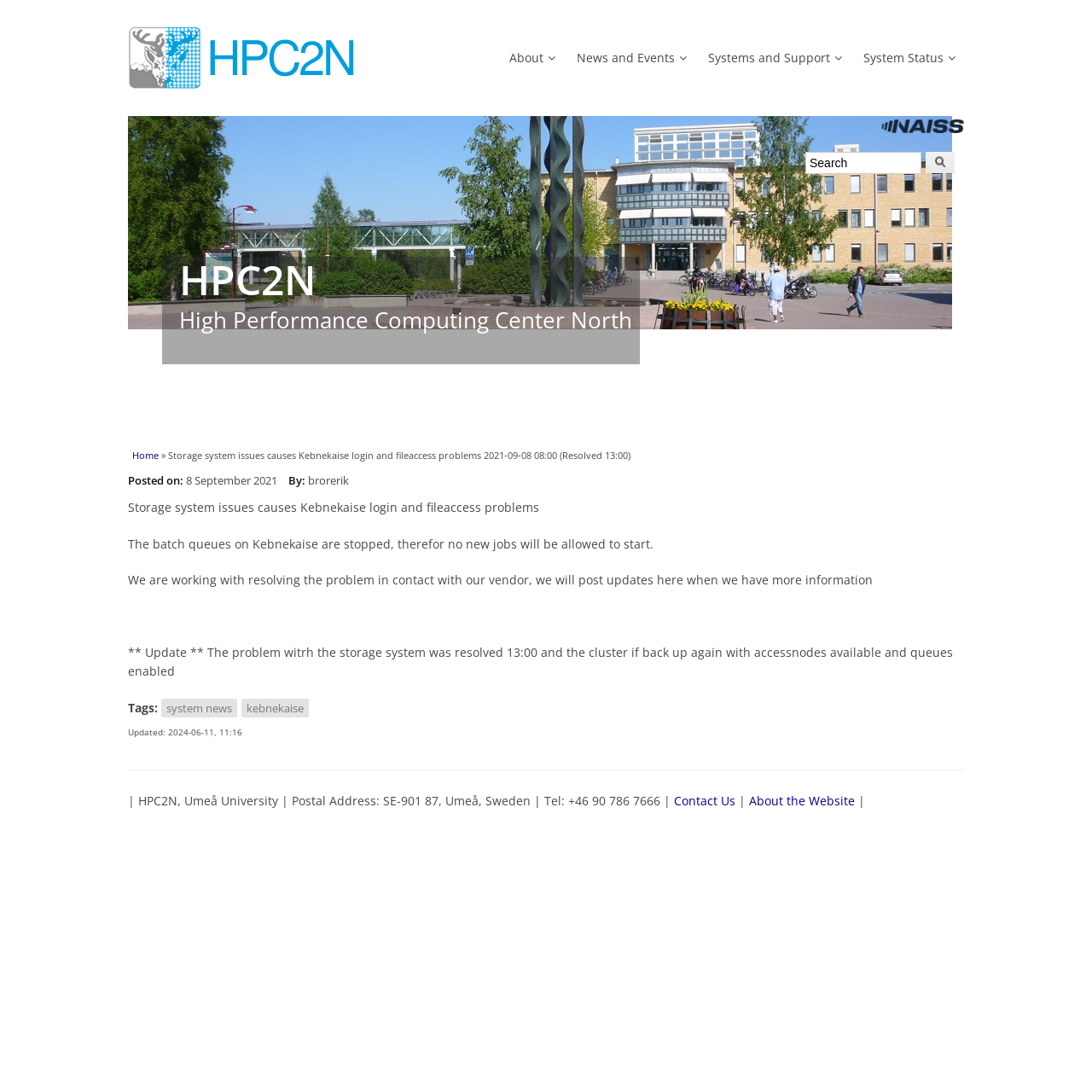What is the resolution status of the storage system issue?
Please answer the question with as much detail as possible using the screenshot.

The resolution status of the storage system issue can be found in the main content area of the webpage, where it is written '** Update ** The problem with the storage system was resolved 13:00 and the cluster is back up again with access nodes available and queues enabled'. This indicates that the storage system issue has been resolved.